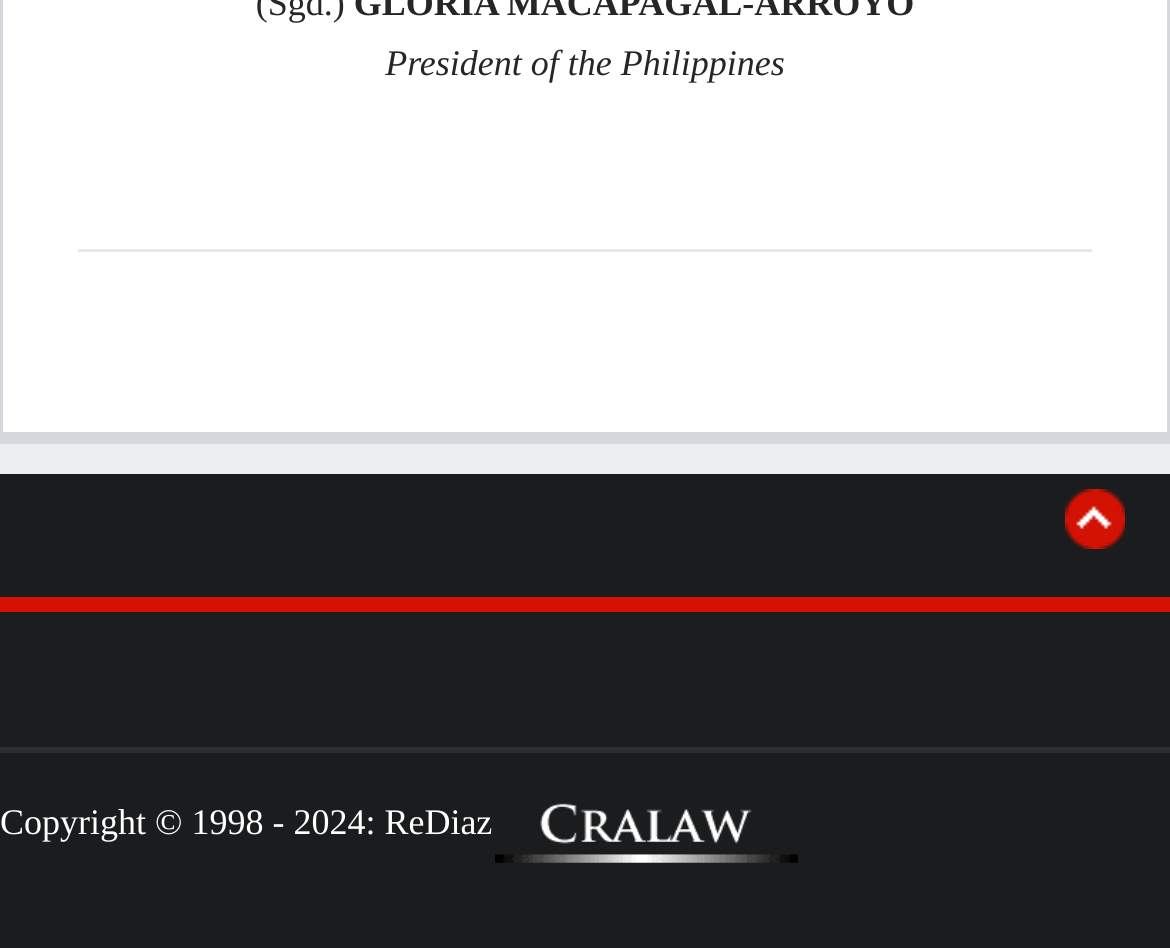Give a one-word or one-phrase response to the question: 
What is the purpose of the link at the bottom of the page?

To go to the top of the page